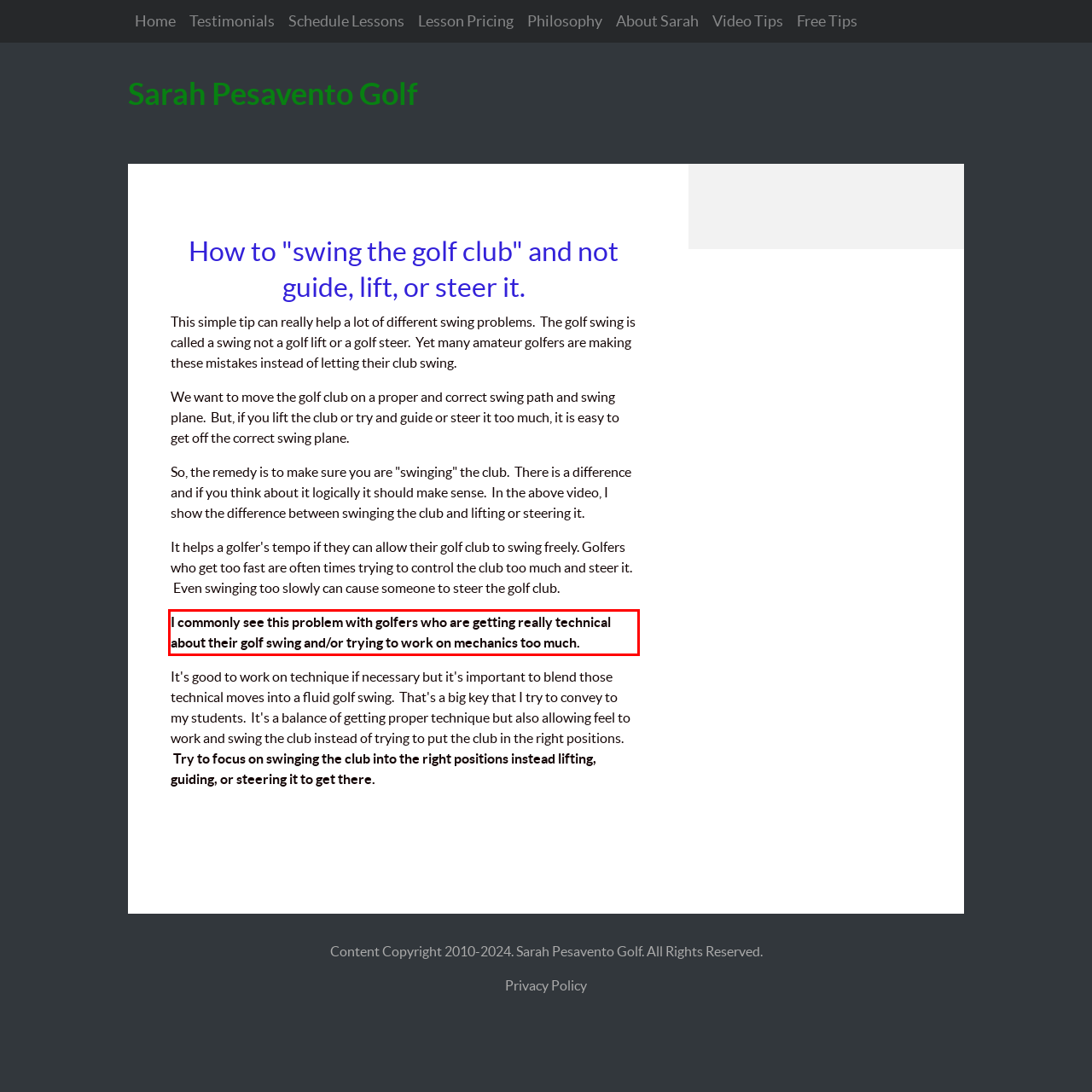Your task is to recognize and extract the text content from the UI element enclosed in the red bounding box on the webpage screenshot.

I commonly see this problem with golfers who are getting really technical about their golf swing and/or trying to work on mechanics too much.